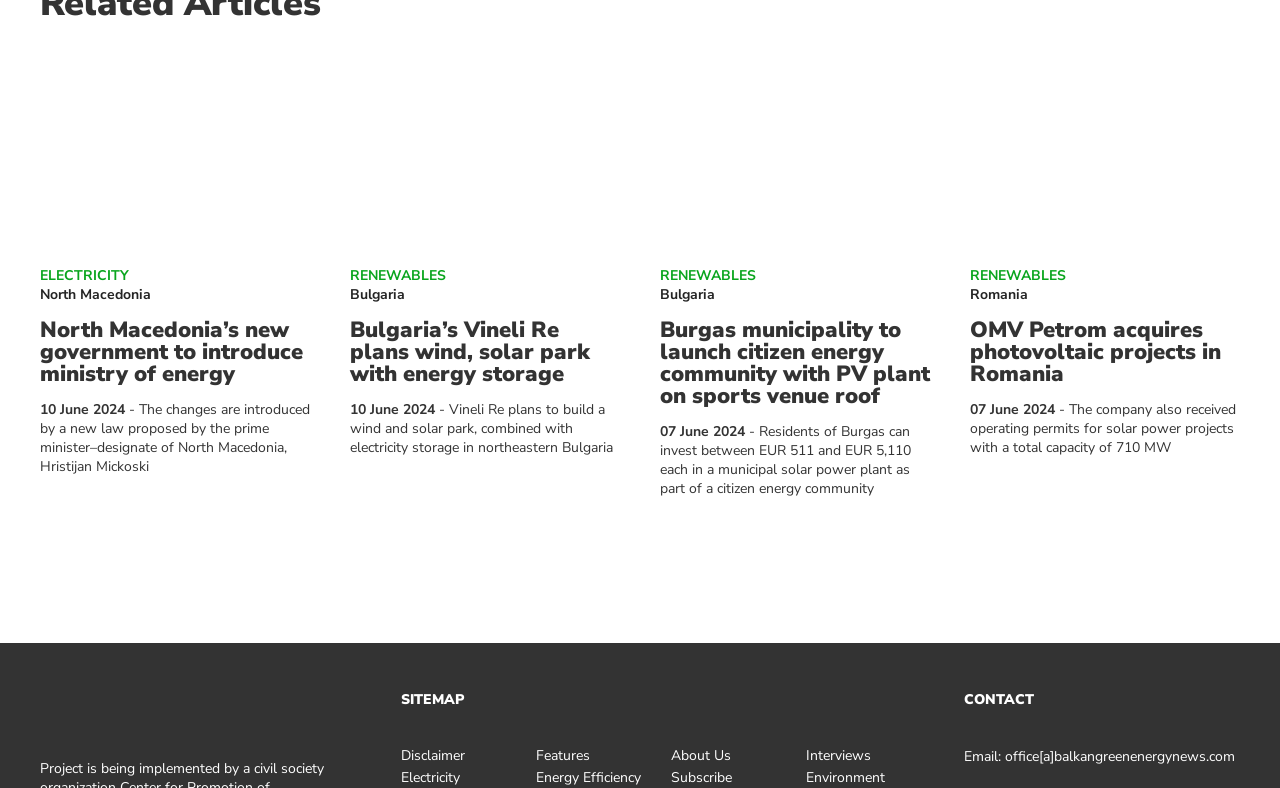Find and indicate the bounding box coordinates of the region you should select to follow the given instruction: "Click on the link to learn more about OMV Petrom acquiring photovoltaic projects in Romania".

[0.758, 0.405, 0.969, 0.489]